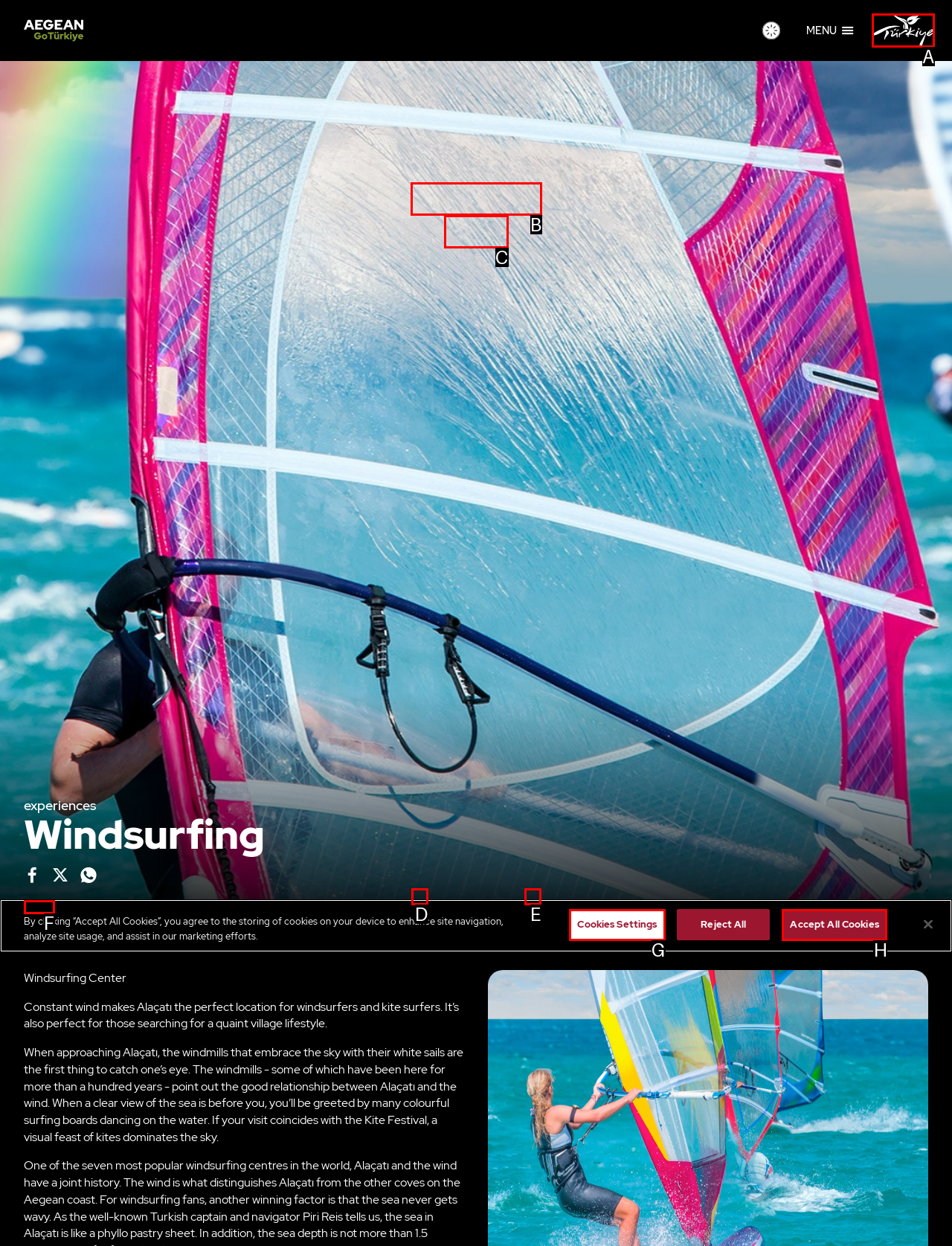Pinpoint the HTML element that fits the description: parent_node: MENU
Answer by providing the letter of the correct option.

A